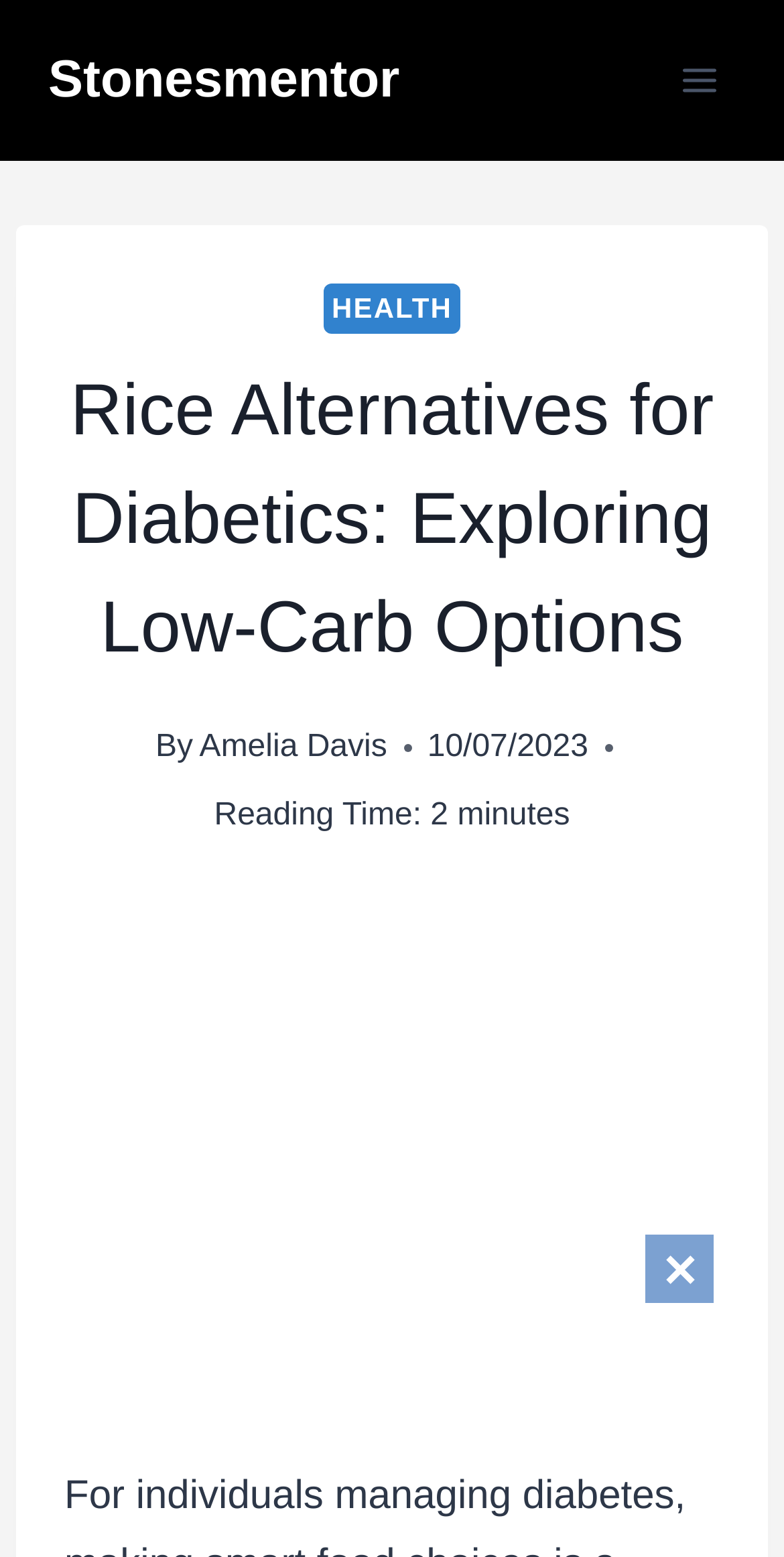For the following element description, predict the bounding box coordinates in the format (top-left x, top-left y, bottom-right x, bottom-right y). All values should be floating point numbers between 0 and 1. Description: Toggle Menu

[0.844, 0.032, 0.938, 0.072]